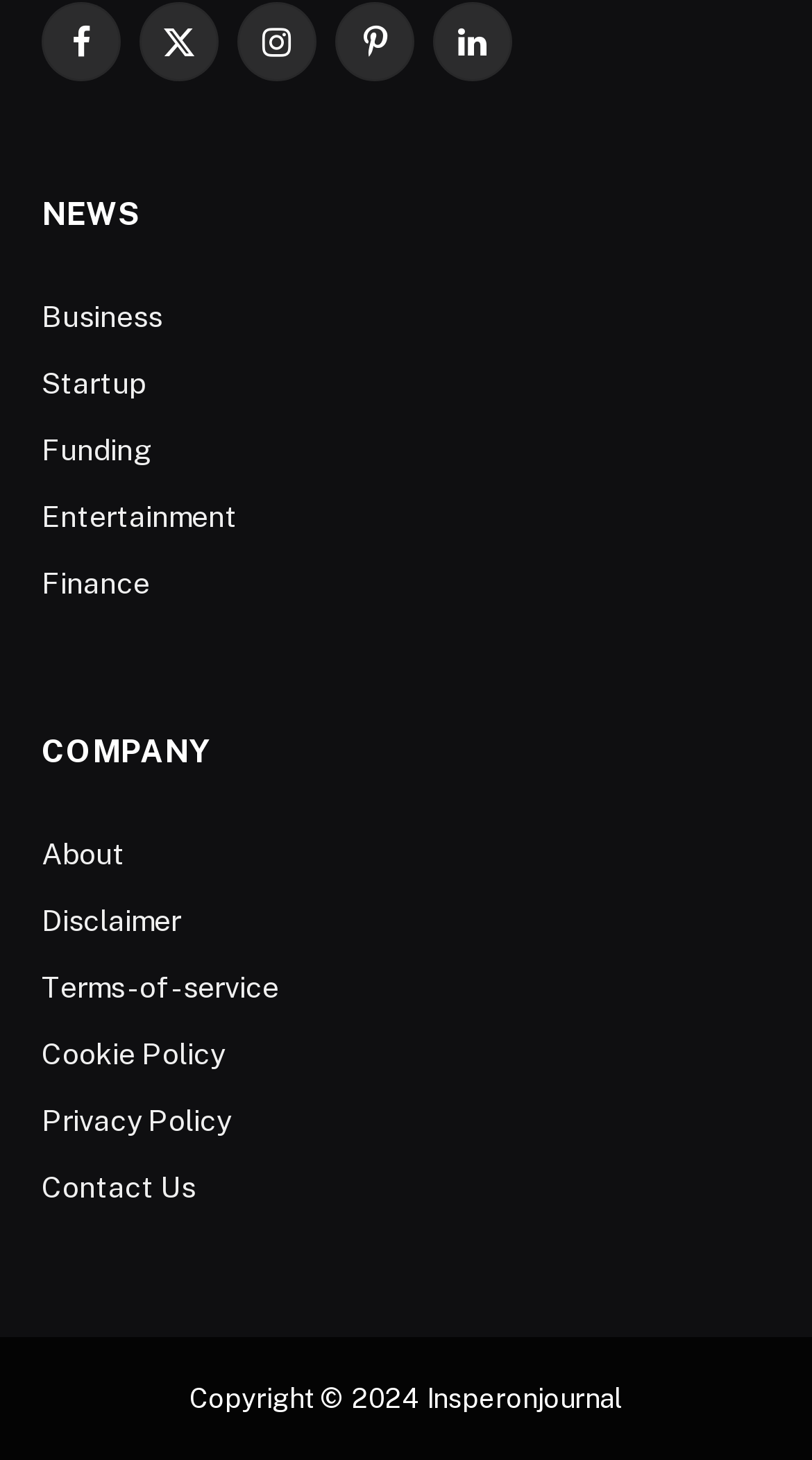Identify the bounding box coordinates of the element that should be clicked to fulfill this task: "Contact Us". The coordinates should be provided as four float numbers between 0 and 1, i.e., [left, top, right, bottom].

[0.051, 0.801, 0.241, 0.824]